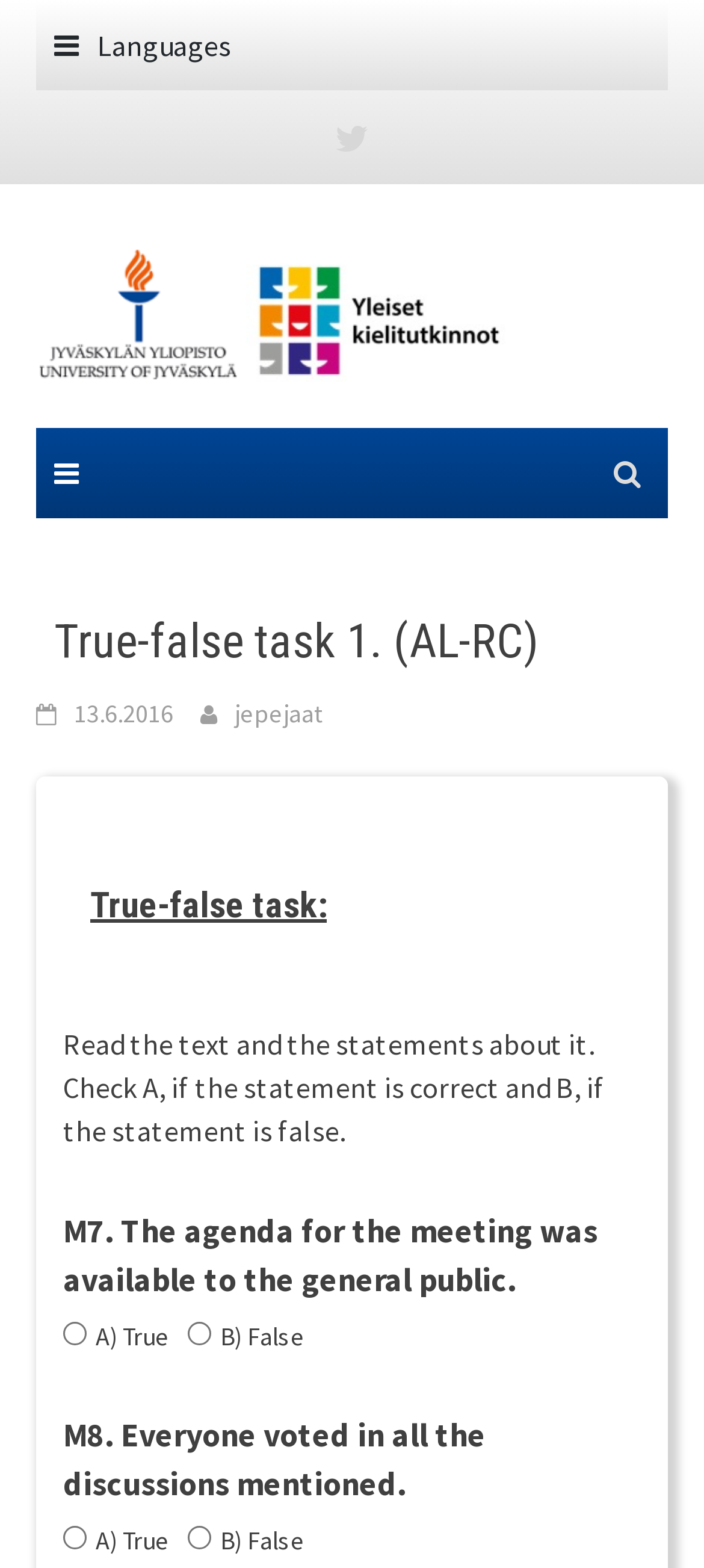Extract the main heading from the webpage content.

True-false task 1. (AL-RC)